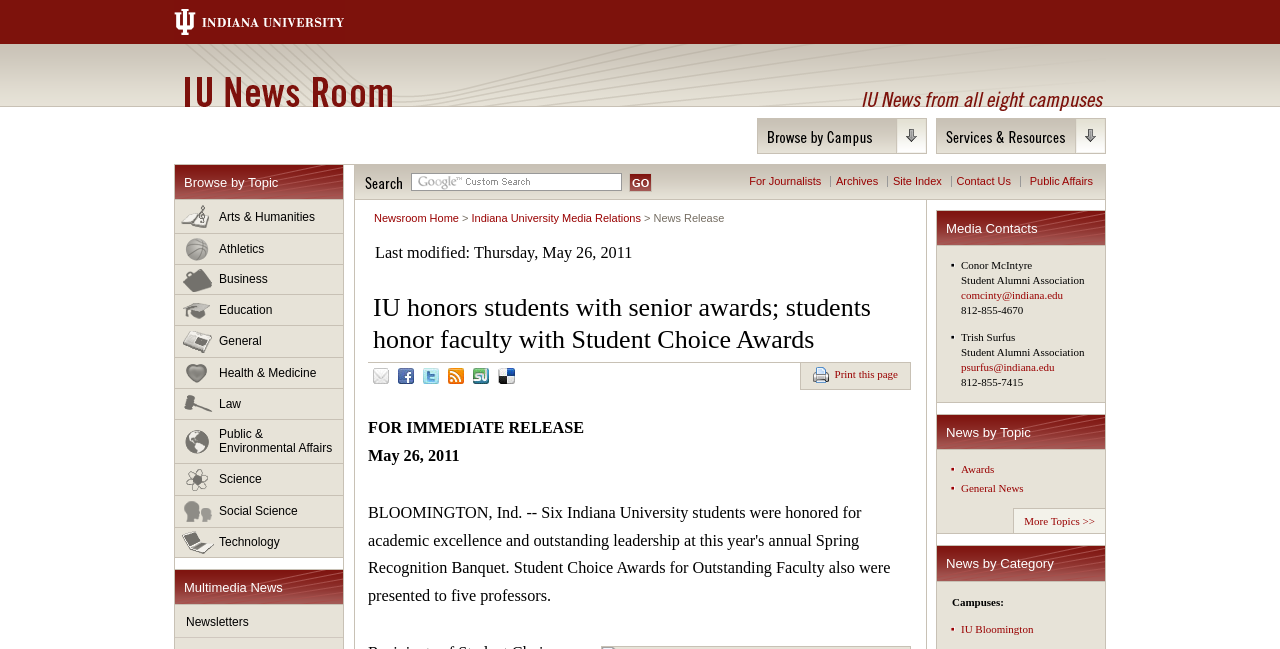Specify the bounding box coordinates of the region I need to click to perform the following instruction: "Print this page". The coordinates must be four float numbers in the range of 0 to 1, i.e., [left, top, right, bottom].

[0.635, 0.566, 0.702, 0.594]